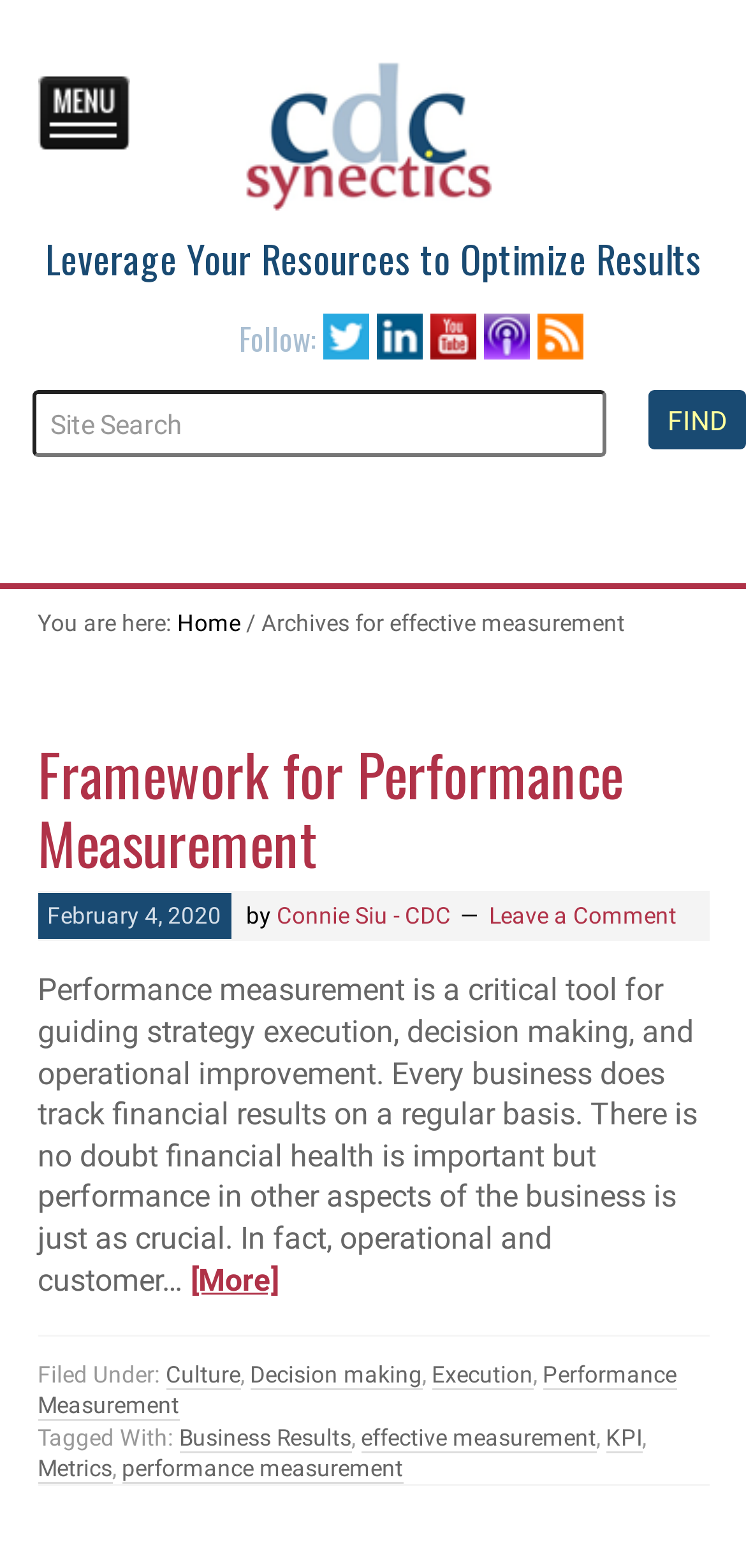Who wrote the article?
Using the details from the image, give an elaborate explanation to answer the question.

I found the author's name by looking at the section below the article title, where it says 'by Connie Siu - CDC'.